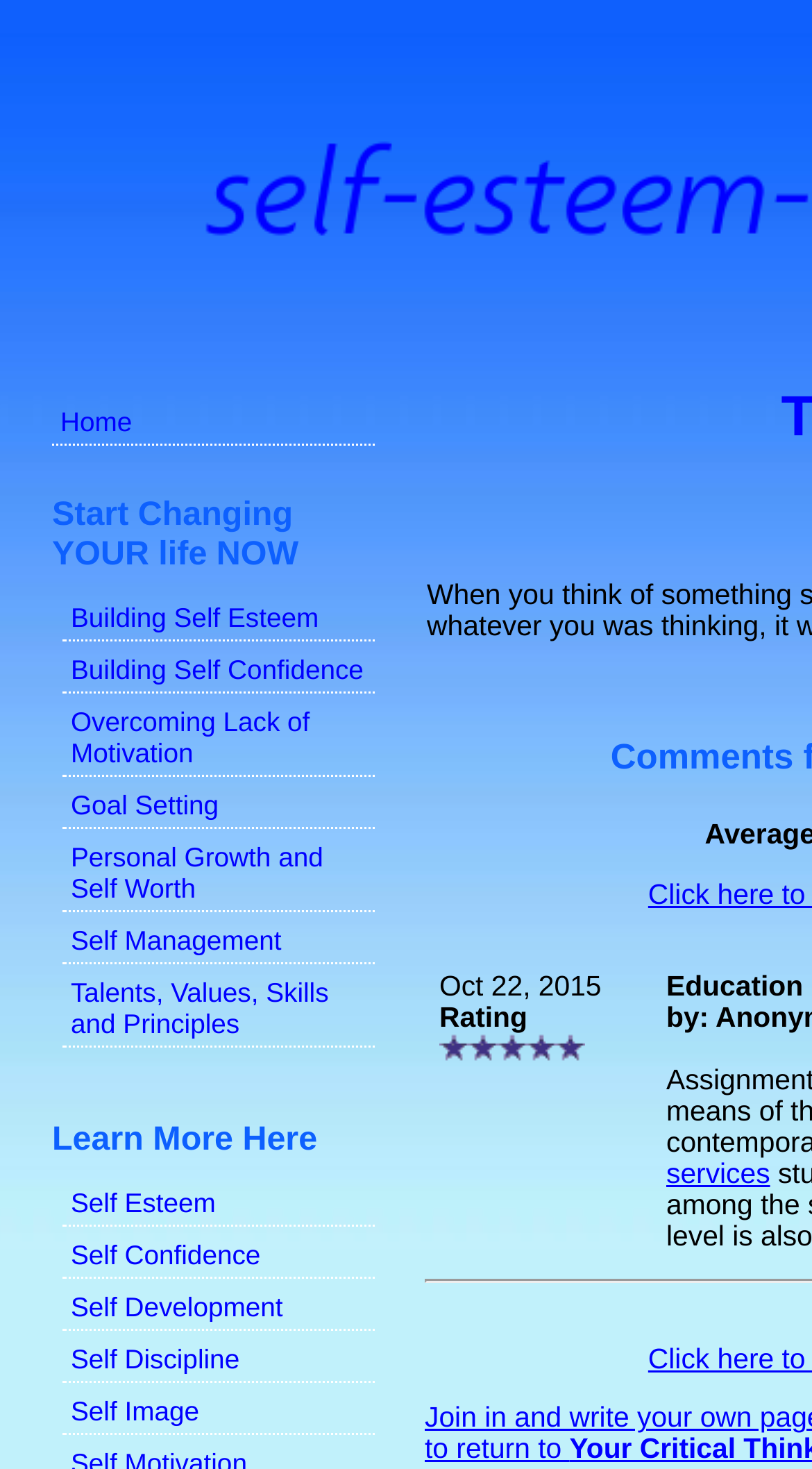Indicate the bounding box coordinates of the element that needs to be clicked to satisfy the following instruction: "Learn more about 'Personal Growth and Self Worth'". The coordinates should be four float numbers between 0 and 1, i.e., [left, top, right, bottom].

[0.077, 0.569, 0.462, 0.621]